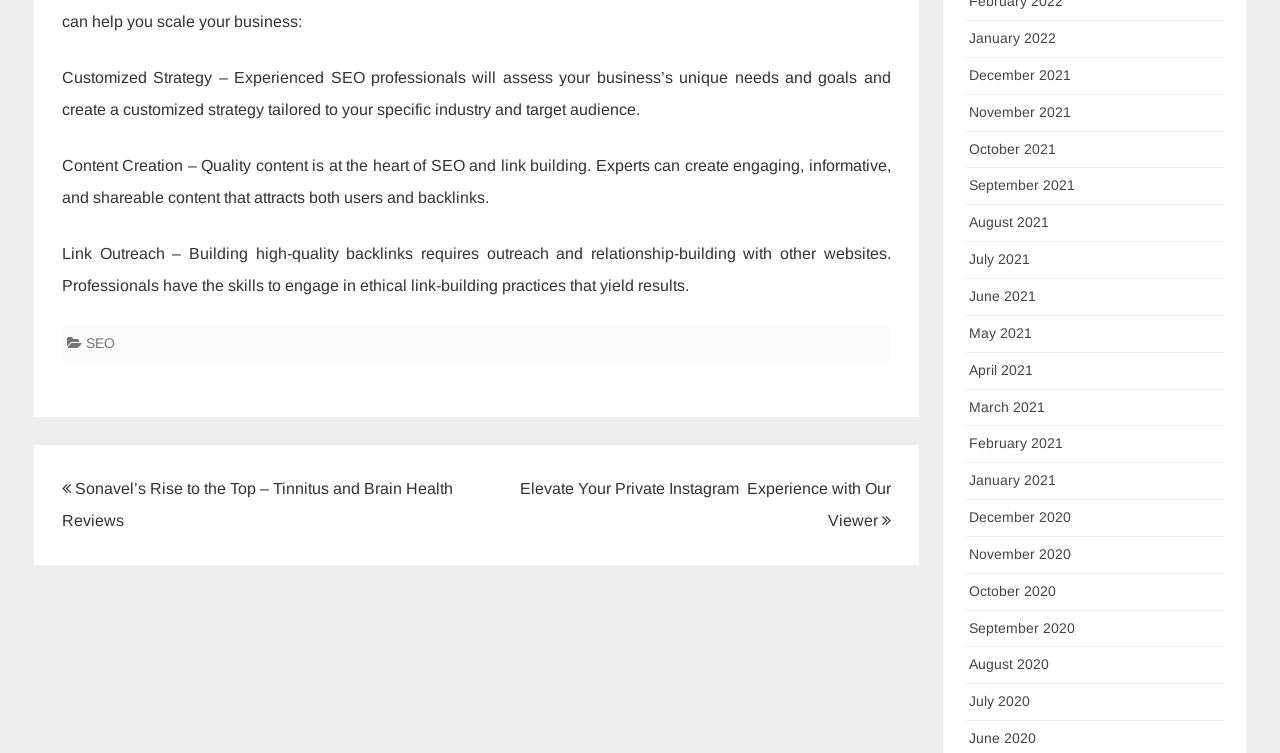Answer succinctly with a single word or phrase:
How many links are there in the footer section?

1